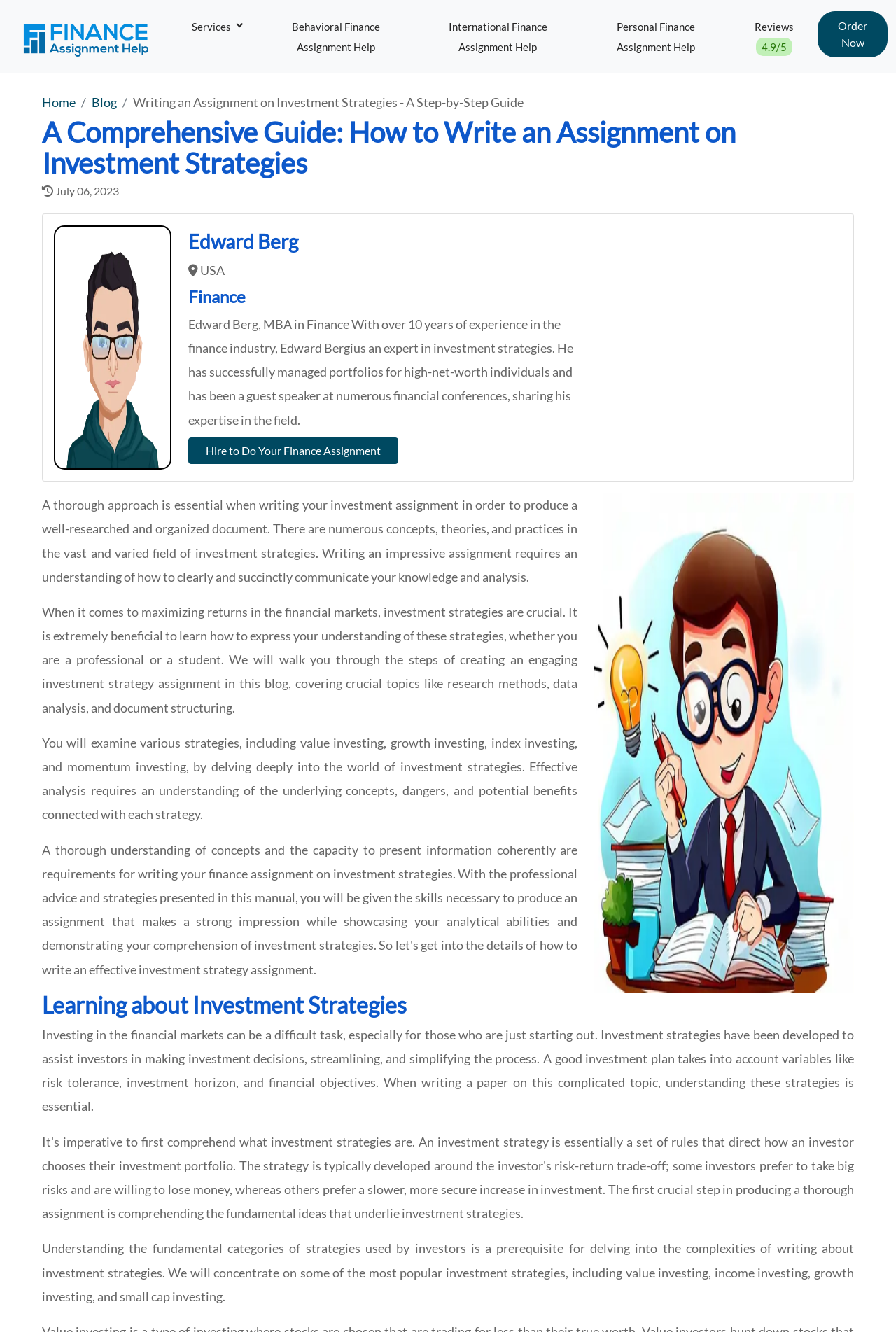Please identify the bounding box coordinates of the area that needs to be clicked to follow this instruction: "Hire Edward Berg to do your finance assignment".

[0.21, 0.328, 0.444, 0.348]